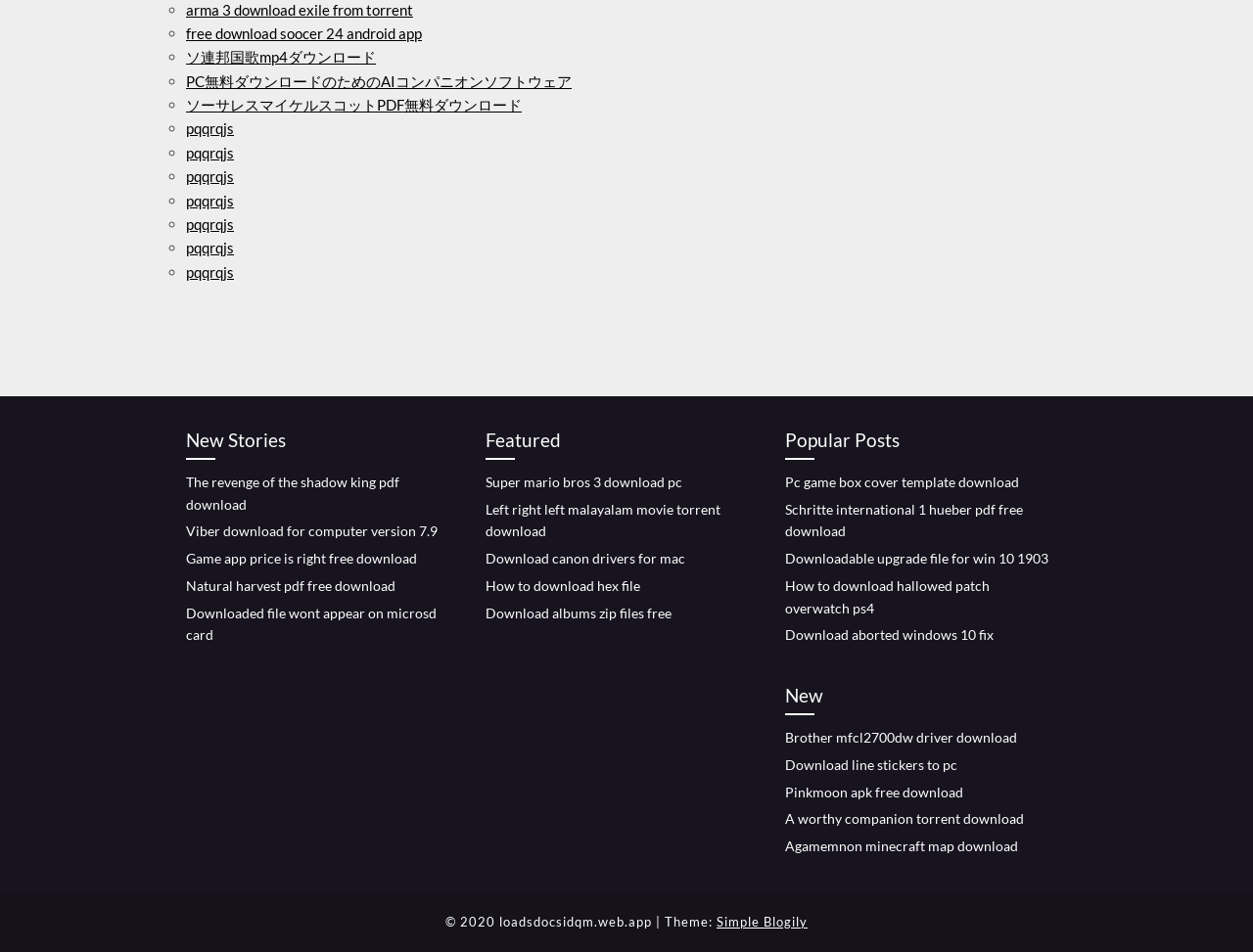Provide a brief response to the question using a single word or phrase: 
What is the theme of the website?

Simple Blogily